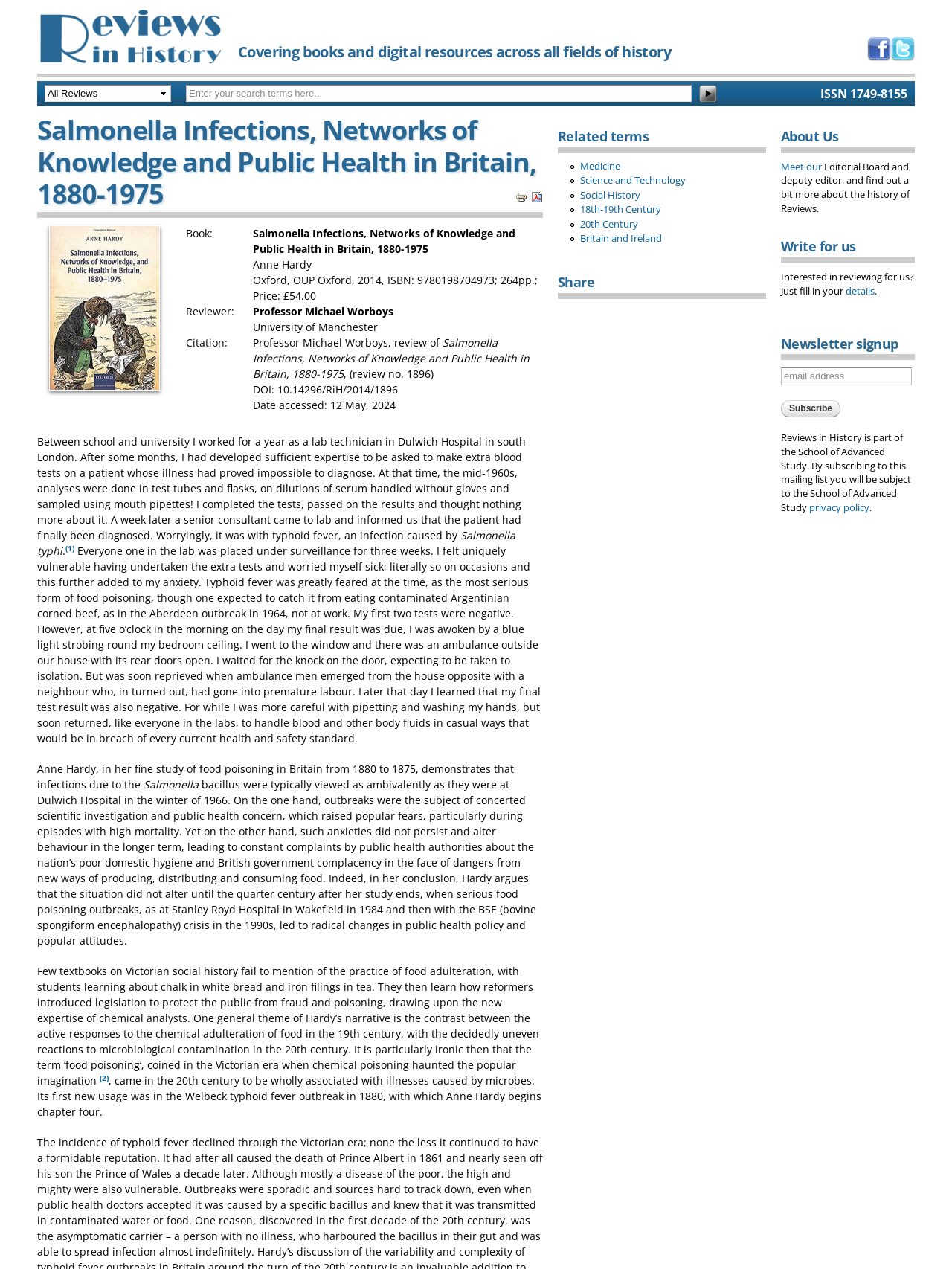Please find and report the bounding box coordinates of the element to click in order to perform the following action: "Buy direct from publisher". The coordinates should be expressed as four float numbers between 0 and 1, in the format [left, top, right, bottom].

[0.051, 0.302, 0.168, 0.313]